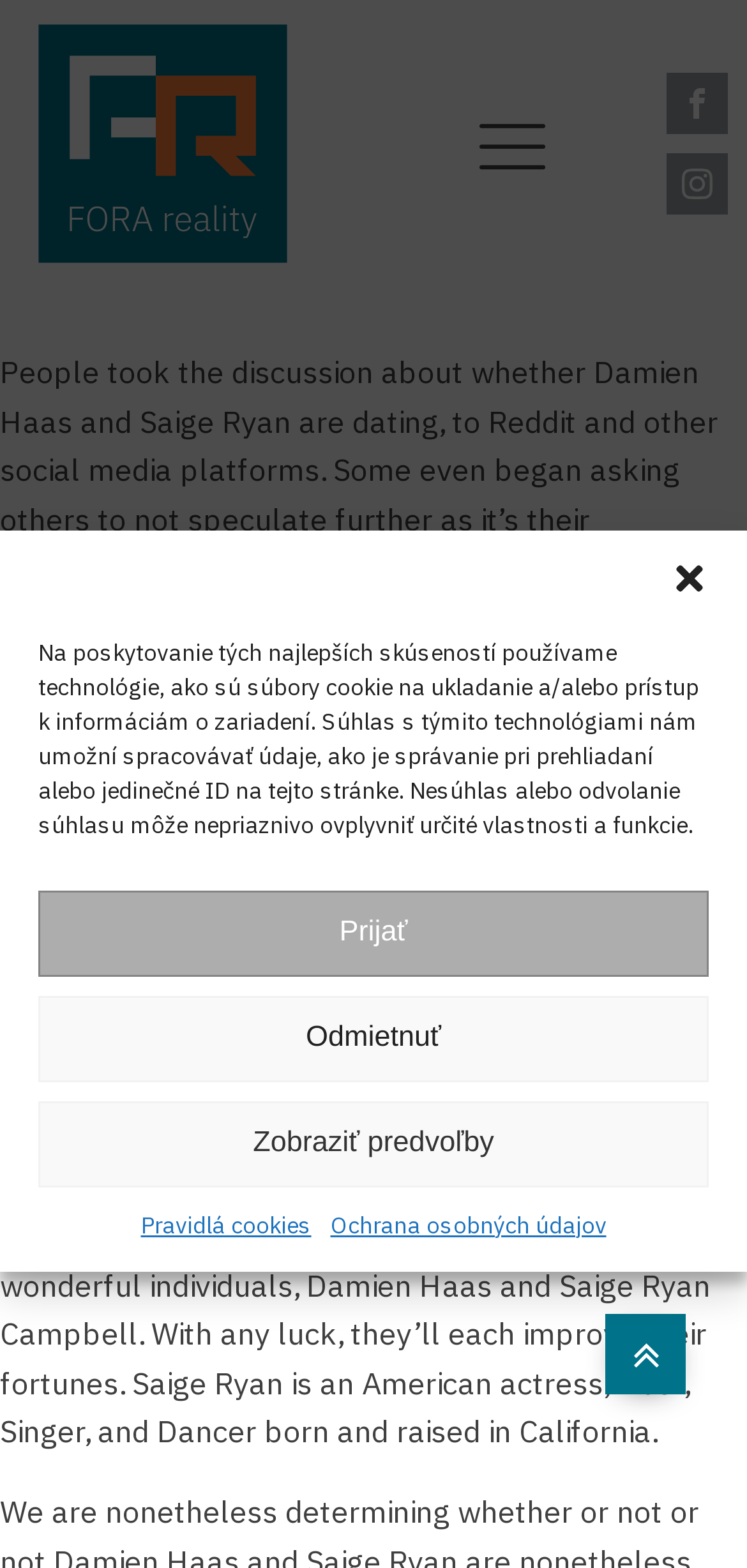Extract the bounding box coordinates of the UI element described: "Tutorials". Provide the coordinates in the format [left, top, right, bottom] with values ranging from 0 to 1.

None